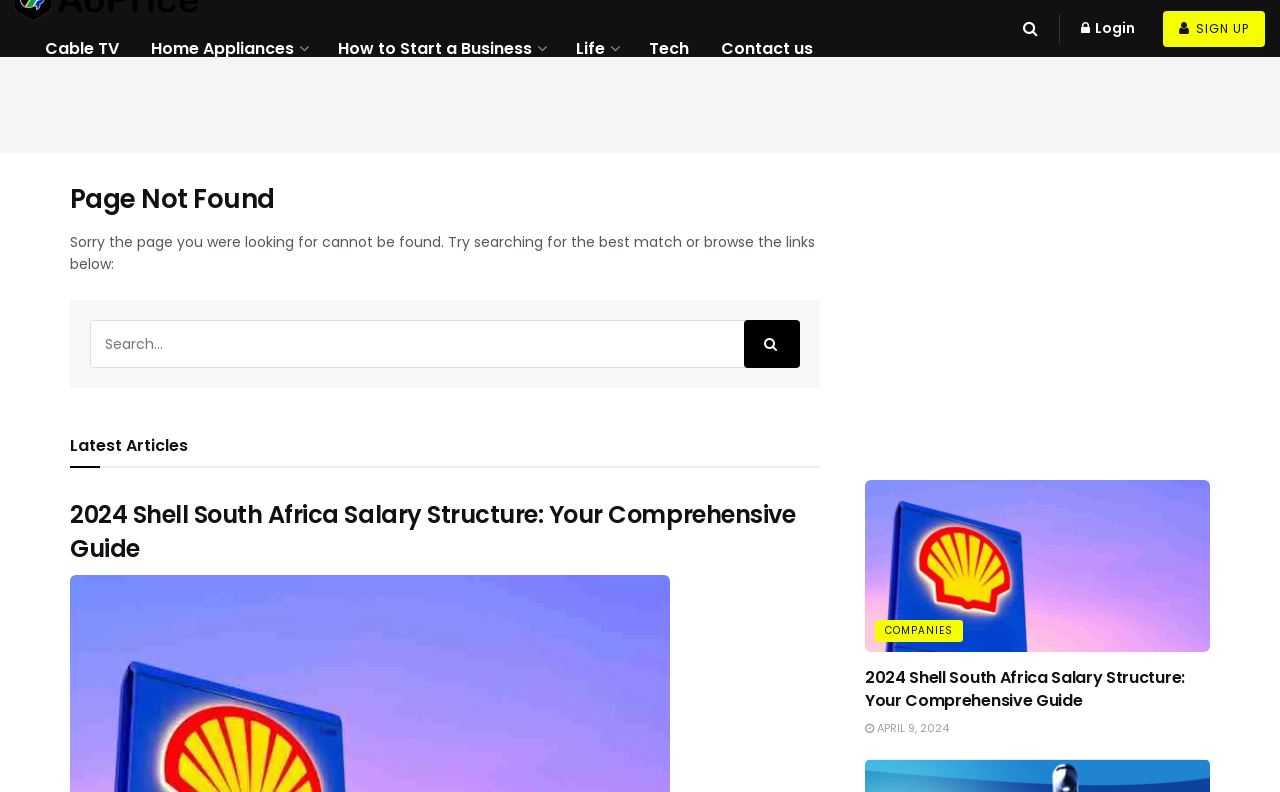Respond to the following question with a brief word or phrase:
How many links are there in the top navigation menu?

5